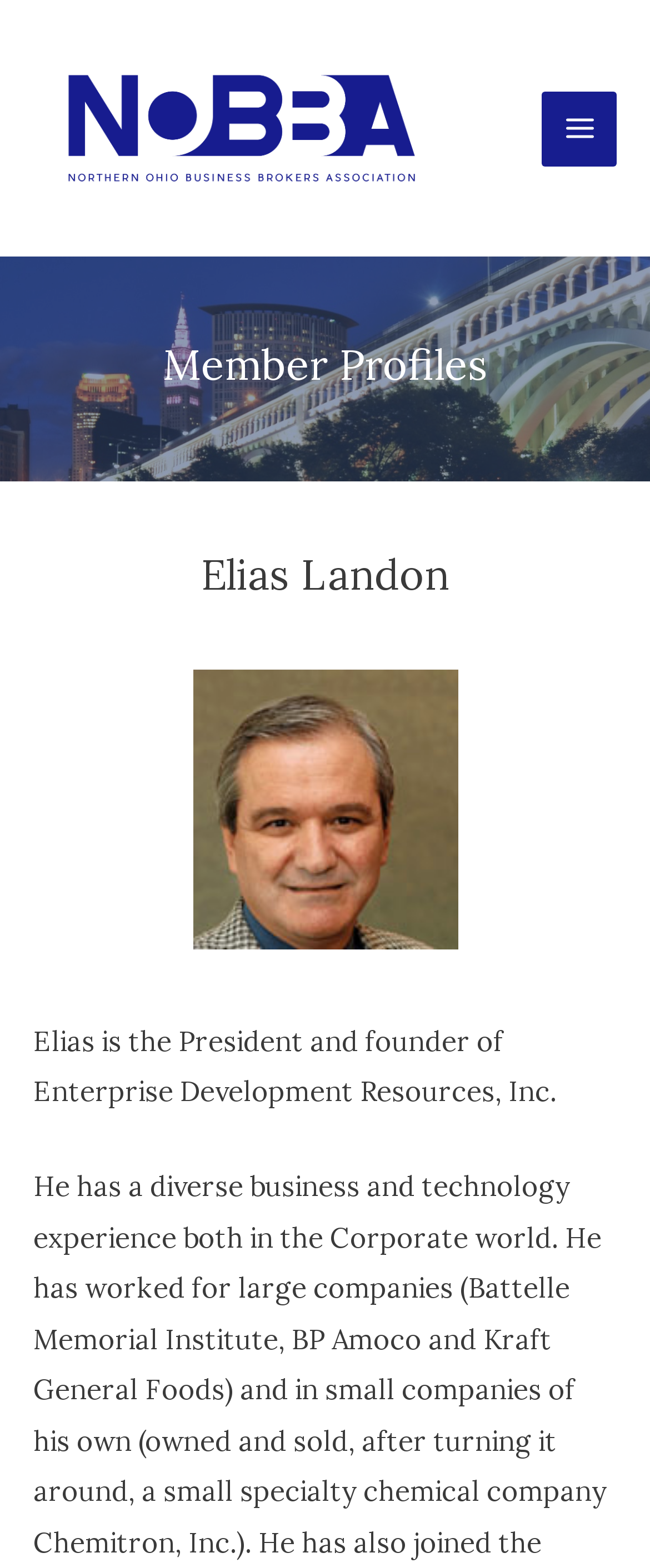What is the name of the company Elias Landon founded?
Look at the image and provide a detailed response to the question.

The company name is mentioned in the text 'Elias is the President and founder of Enterprise Development Resources, Inc.' which is located below Elias Landon's name.